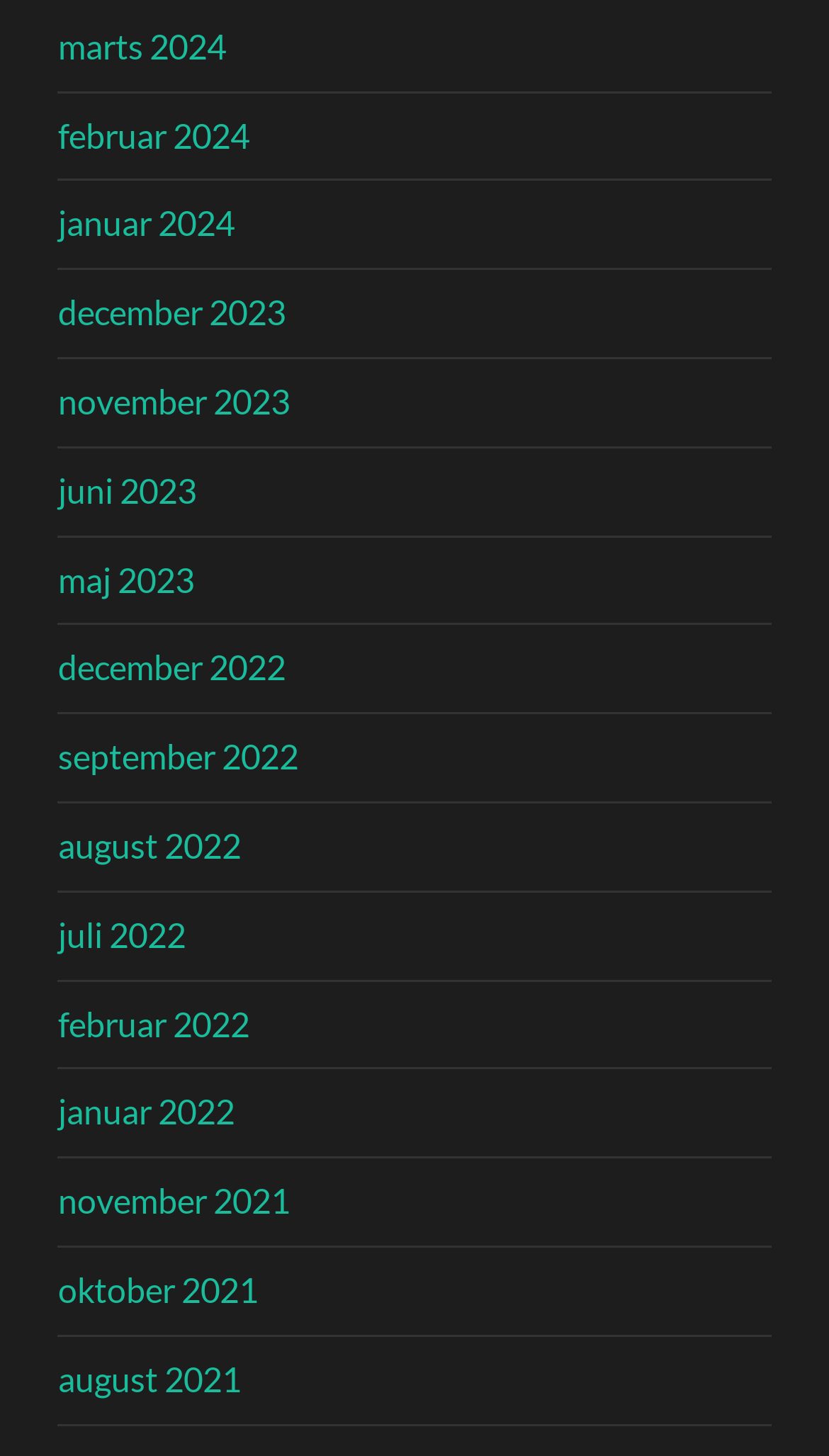What is the position of the link 'juni 2023'?
Based on the screenshot, answer the question with a single word or phrase.

above 'maj 2023'